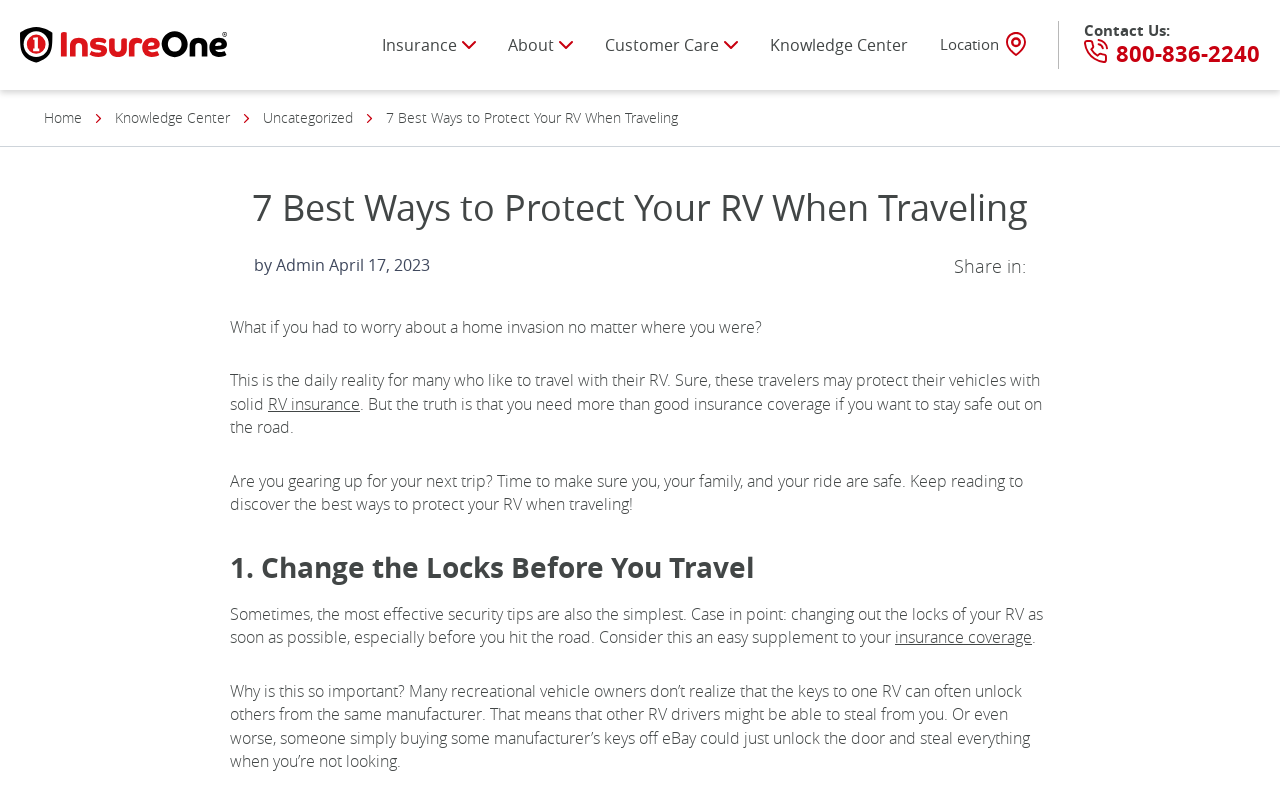Examine the image carefully and respond to the question with a detailed answer: 
What is the author of the article?

I found the author's name by looking at the byline below the title, which says 'by Admin'.